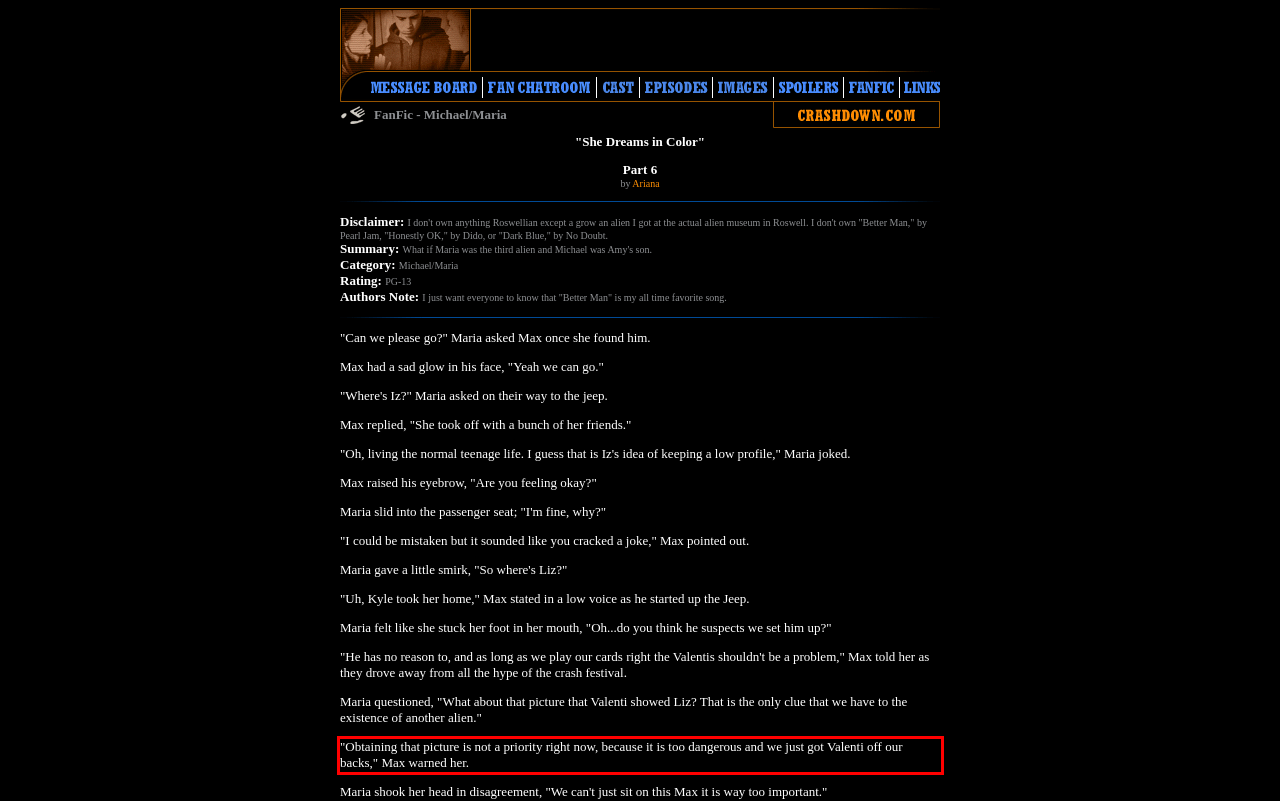With the provided screenshot of a webpage, locate the red bounding box and perform OCR to extract the text content inside it.

"Obtaining that picture is not a priority right now, because it is too dangerous and we just got Valenti off our backs," Max warned her.